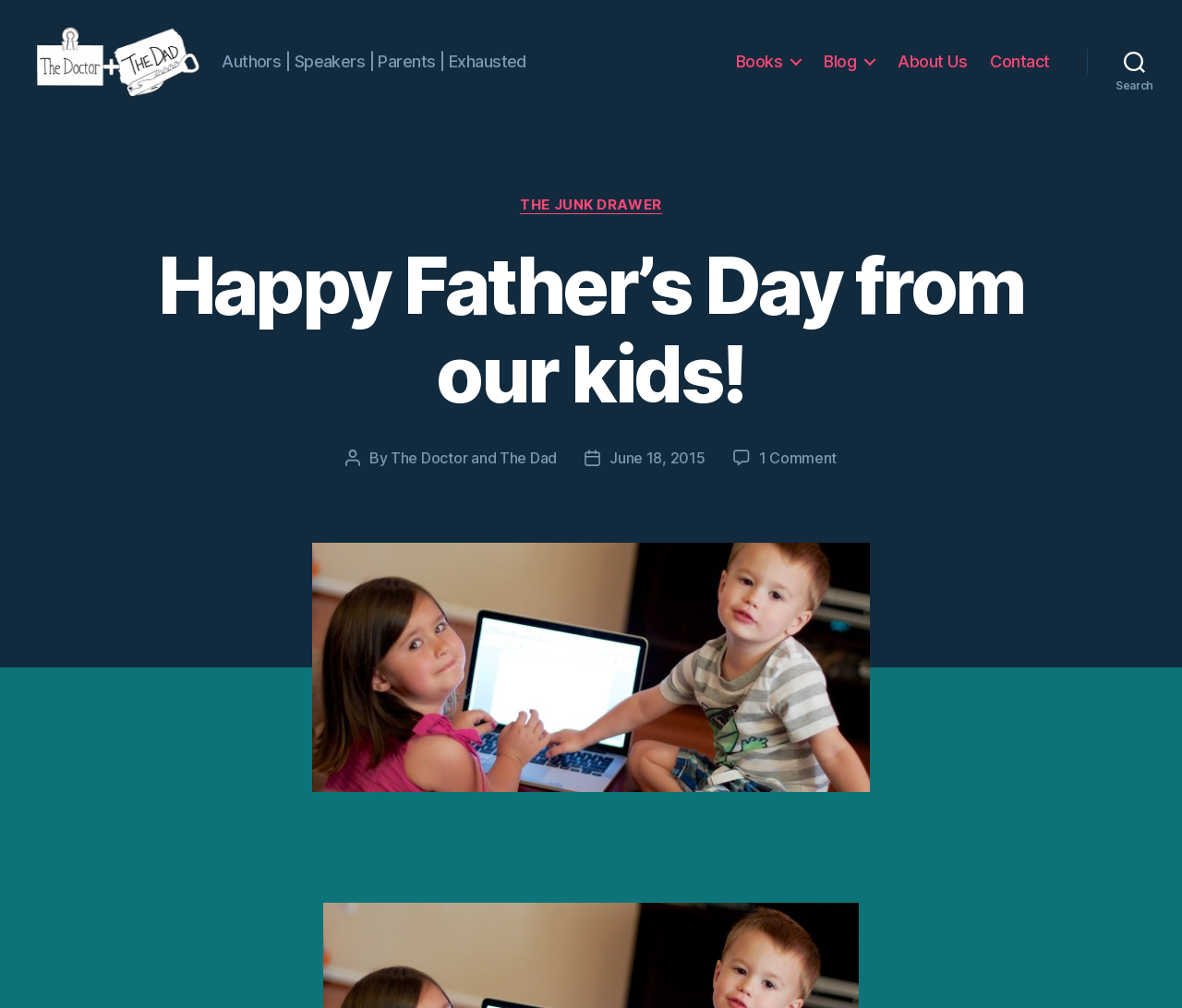What is the name of the authors of this post?
Can you offer a detailed and complete answer to this question?

I found the answer by looking at the 'Post author' section, which mentions 'By The Doctor and The Dad'.